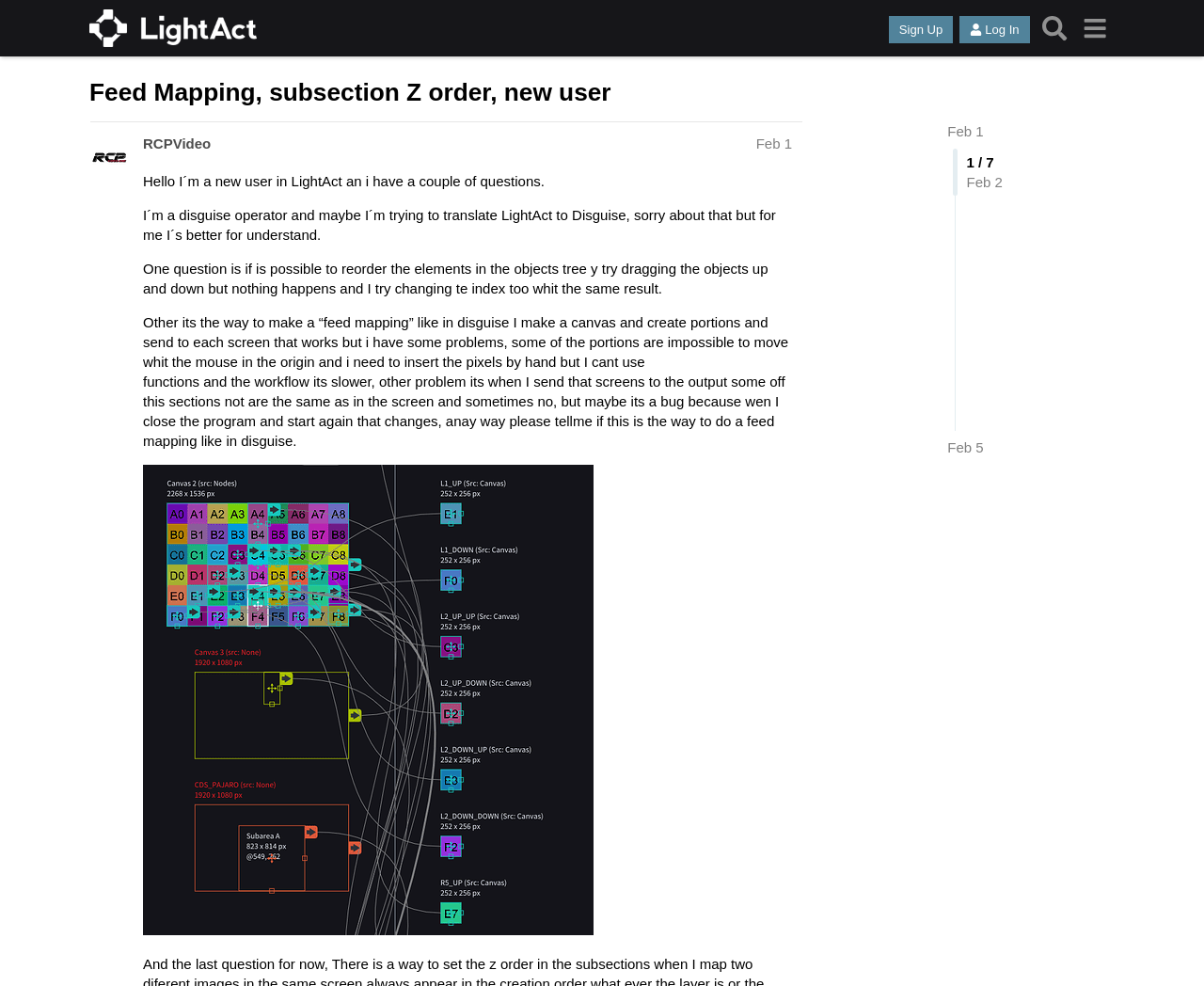What is the purpose of the image attached?
Based on the image, please offer an in-depth response to the question.

The image attached is likely illustrating the user's attempt at feed mapping in LightAct, as it is mentioned in the text and is labeled as 'feed_mapping'.